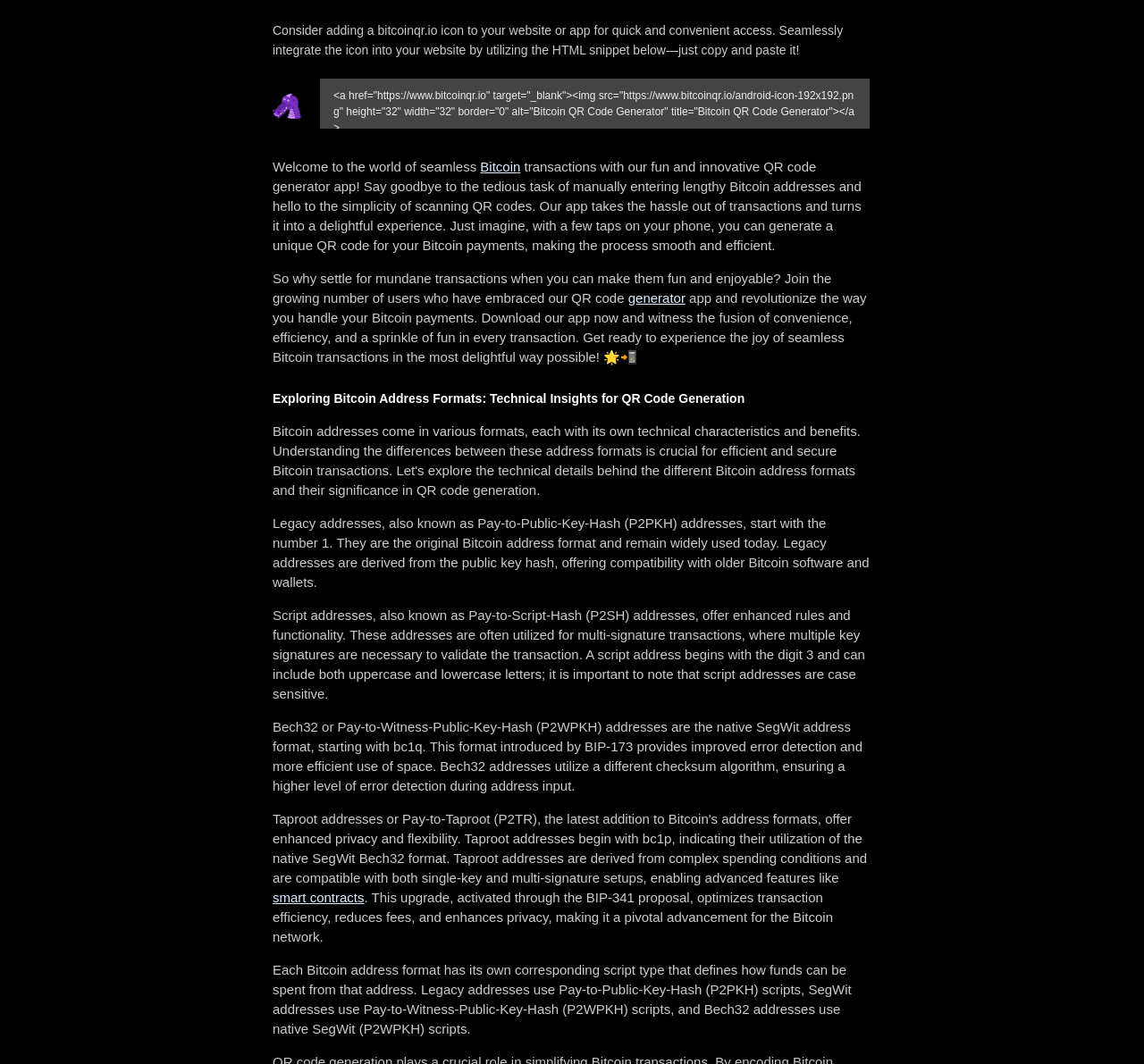Please determine the bounding box coordinates for the element with the description: "Uncategorized".

None